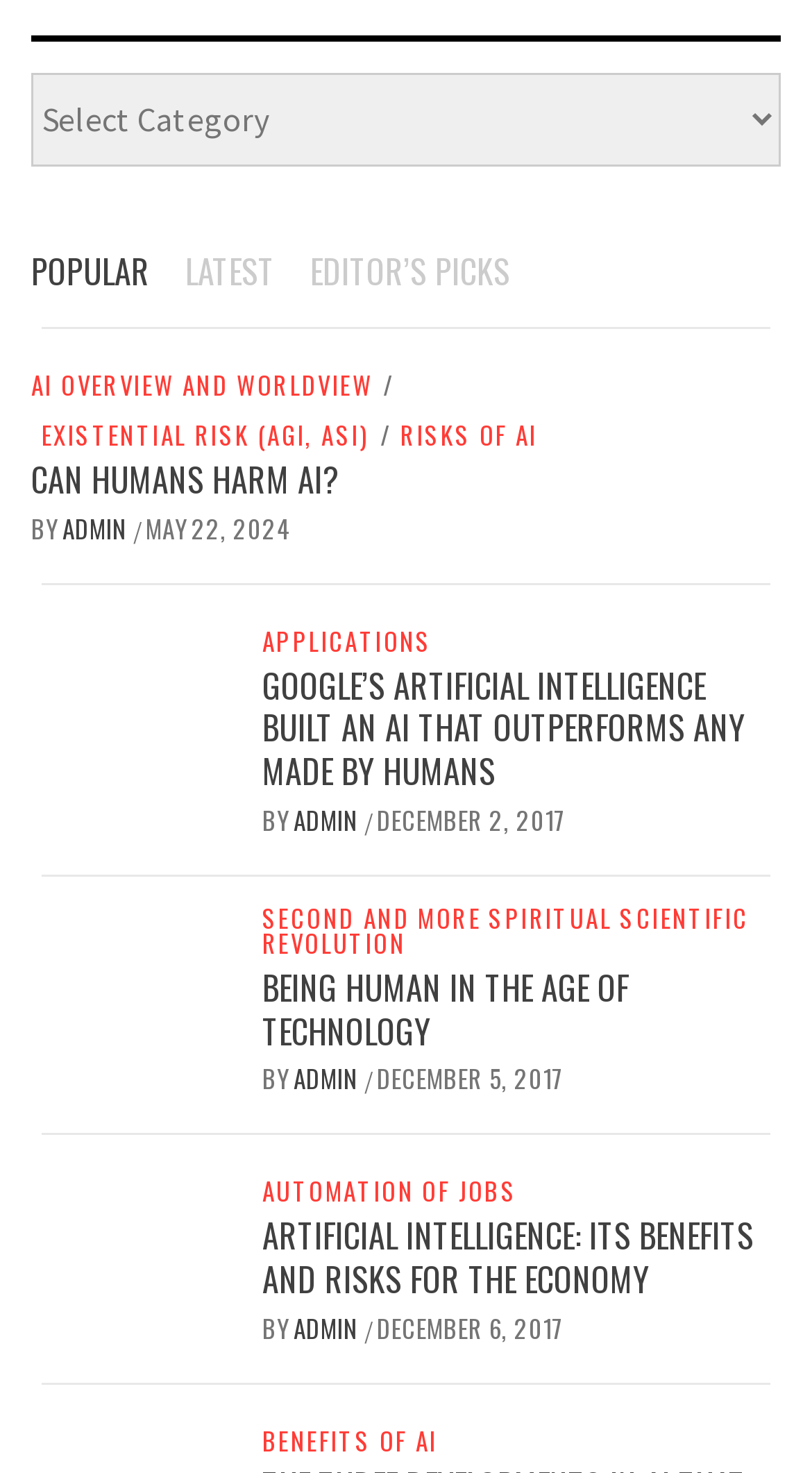Calculate the bounding box coordinates for the UI element based on the following description: "AI Overview And Worldview". Ensure the coordinates are four float numbers between 0 and 1, i.e., [left, top, right, bottom].

[0.038, 0.253, 0.472, 0.27]